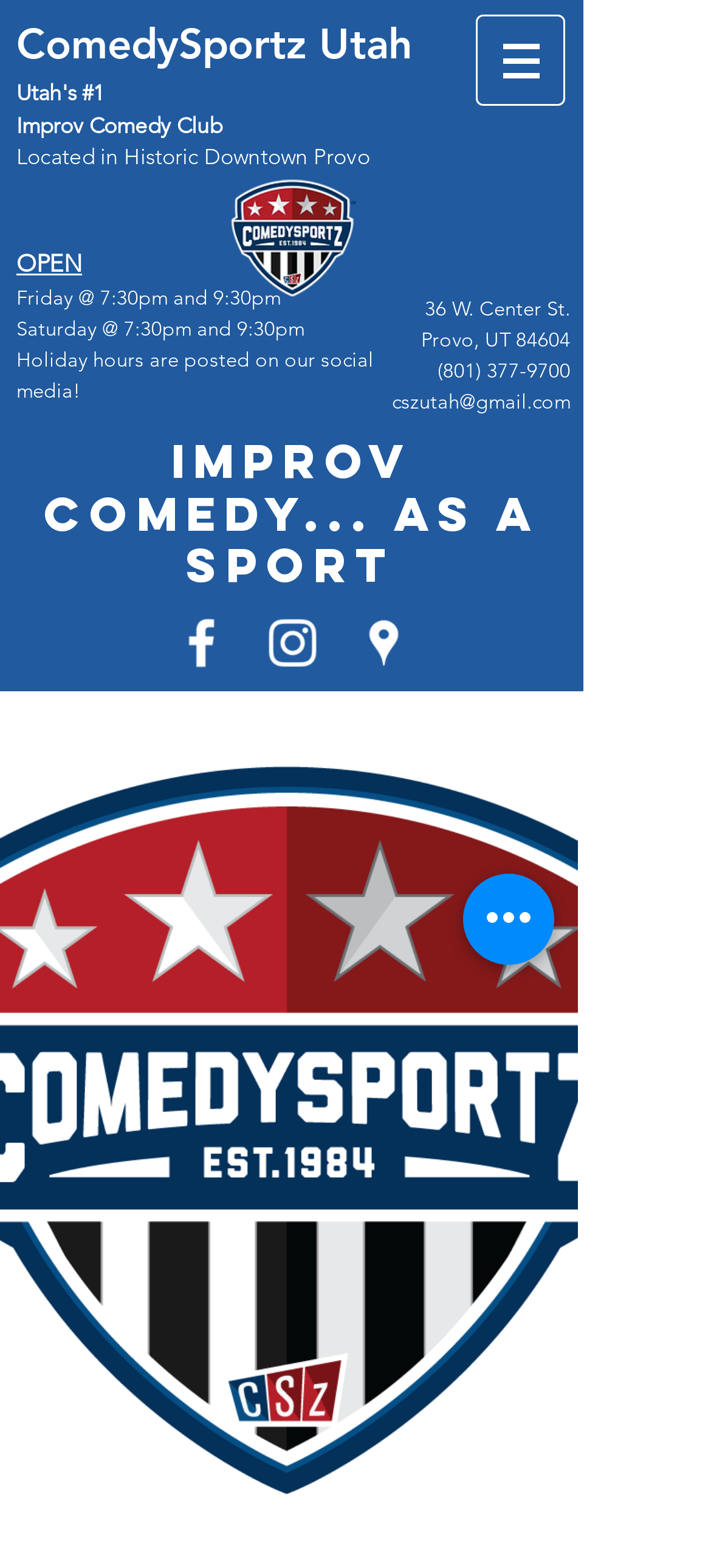What social media platforms does ComedySportz have?
Using the information from the image, provide a comprehensive answer to the question.

I found the social media platforms by examining the list element on the webpage, which contains links to the different platforms, each with a corresponding image.